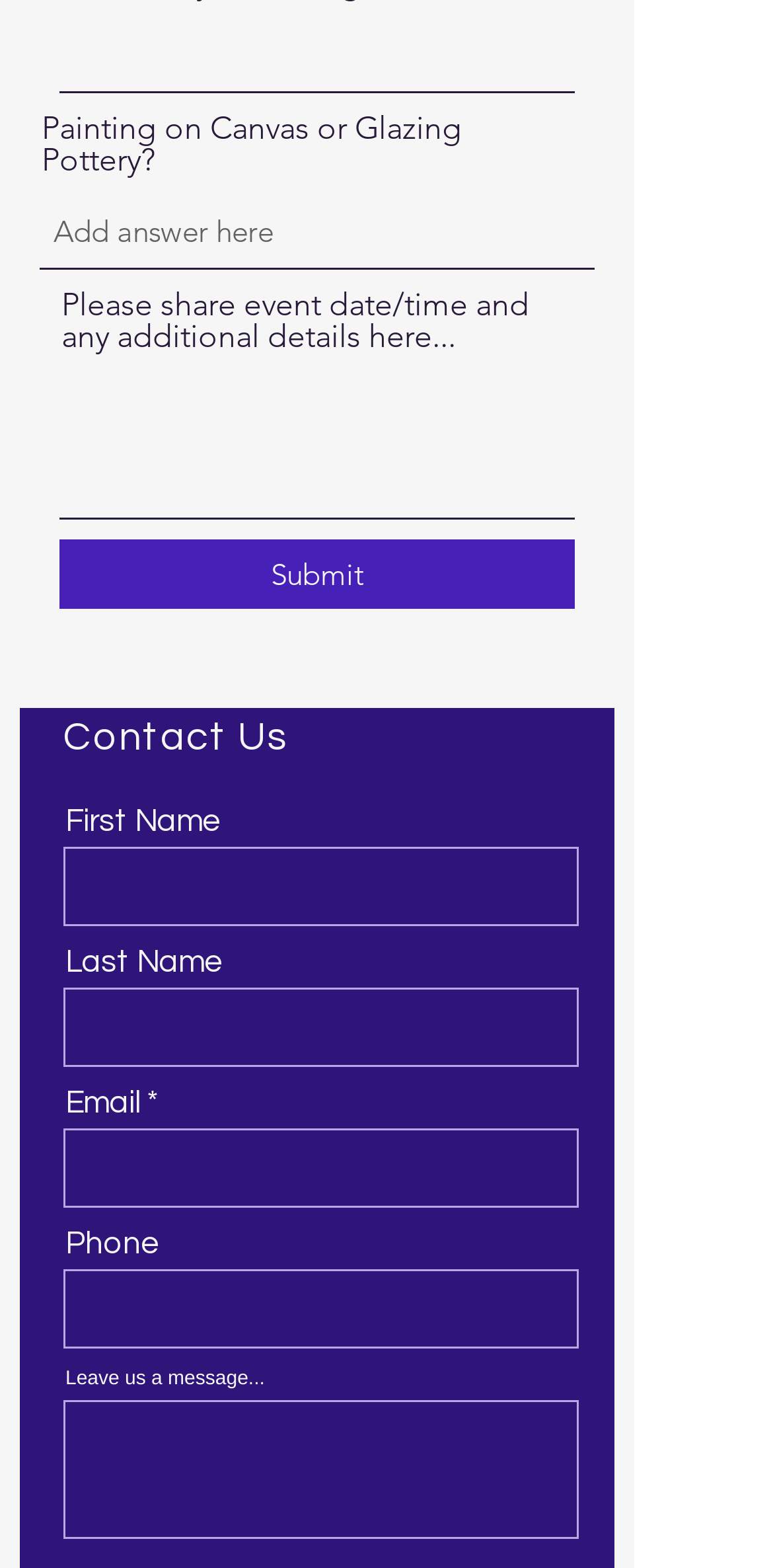From the webpage screenshot, predict the bounding box coordinates (top-left x, top-left y, bottom-right x, bottom-right y) for the UI element described here: Radiance News Bureau

None